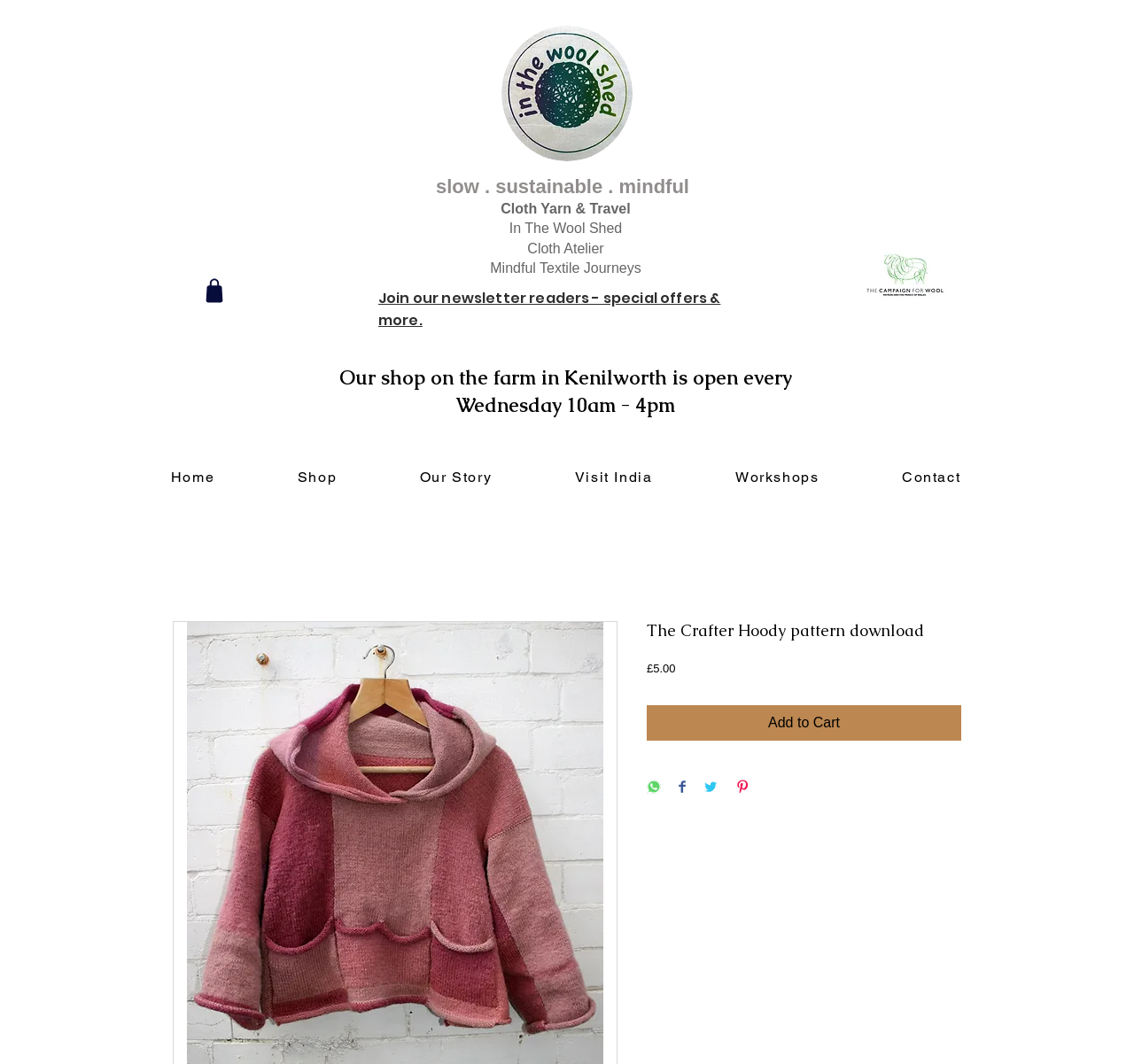Give a one-word or one-phrase response to the question: 
How many social media sharing options are available?

4